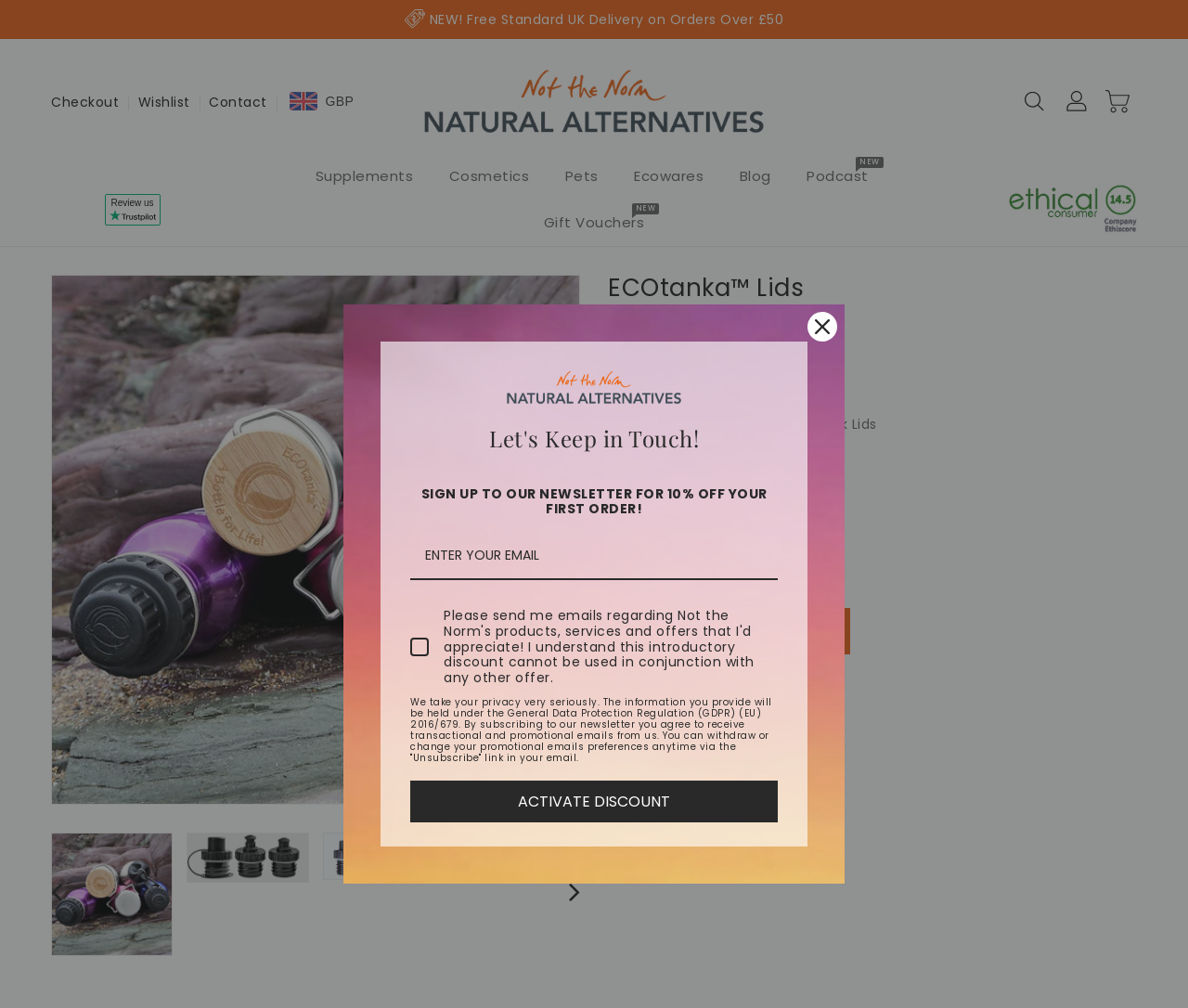What is the currency of the regular price?
Please look at the screenshot and answer using one word or phrase.

GBP